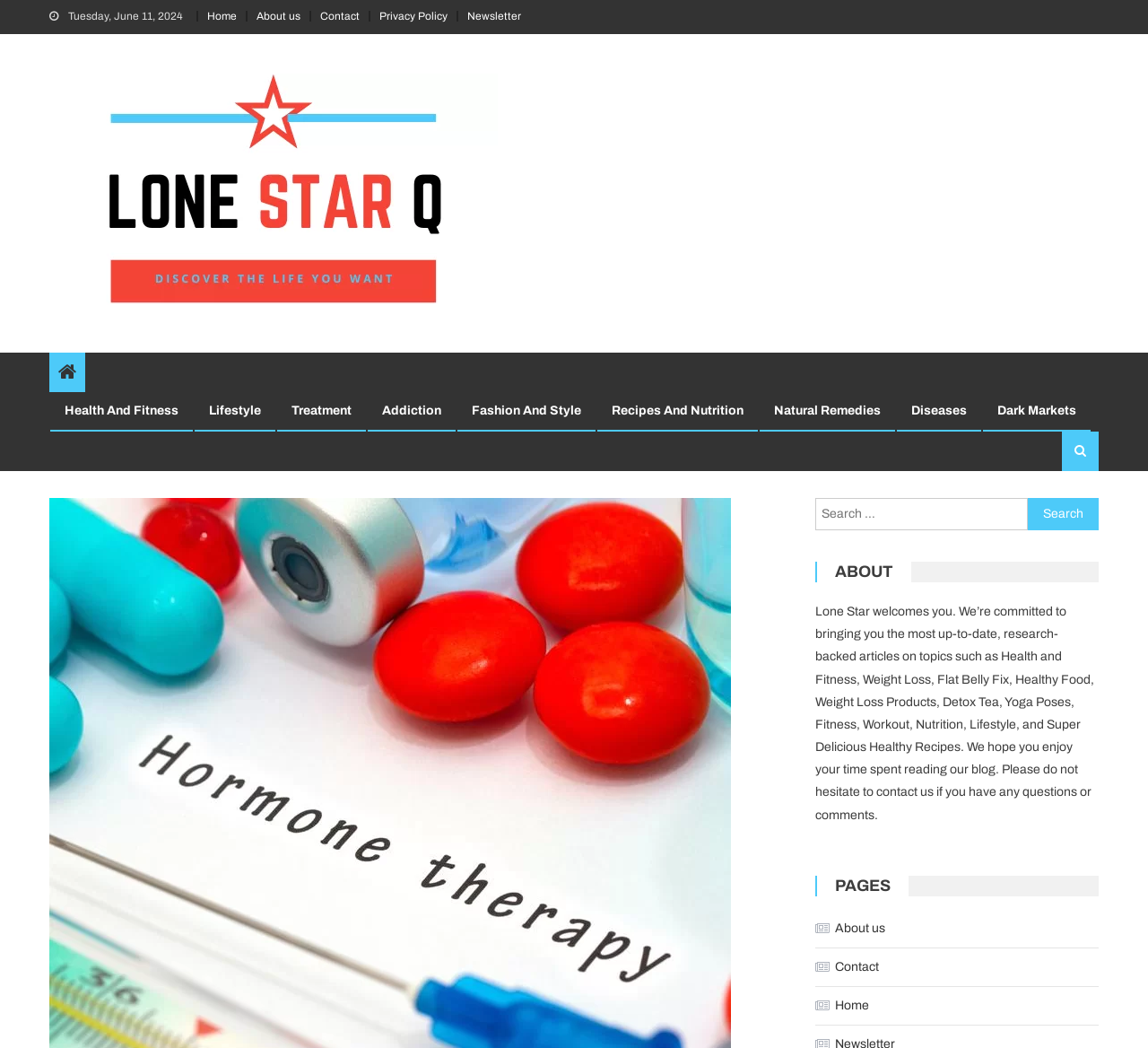Please identify the bounding box coordinates of the region to click in order to complete the given instruction: "Search for something". The coordinates should be four float numbers between 0 and 1, i.e., [left, top, right, bottom].

[0.71, 0.475, 0.957, 0.506]